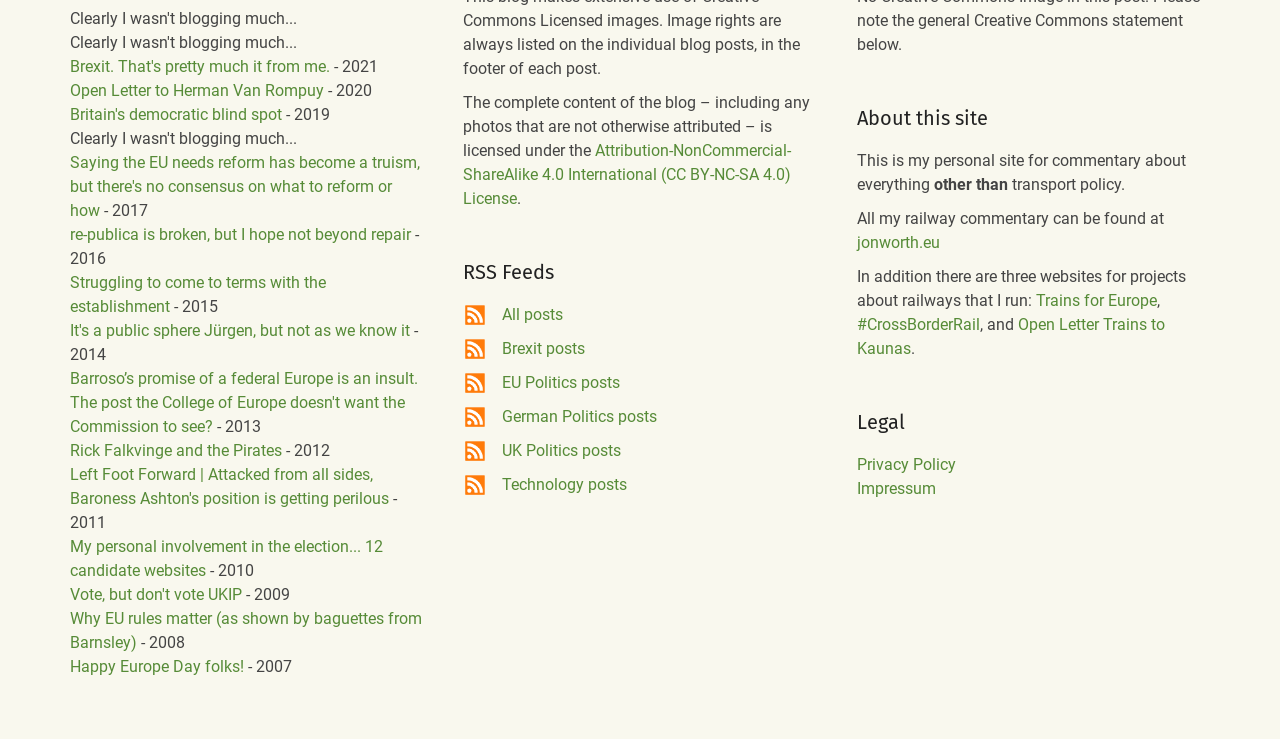Using the format (top-left x, top-left y, bottom-right x, bottom-right y), provide the bounding box coordinates for the described UI element. All values should be floating point numbers between 0 and 1: Rick Falkvinge and the Pirates

[0.055, 0.594, 0.22, 0.62]